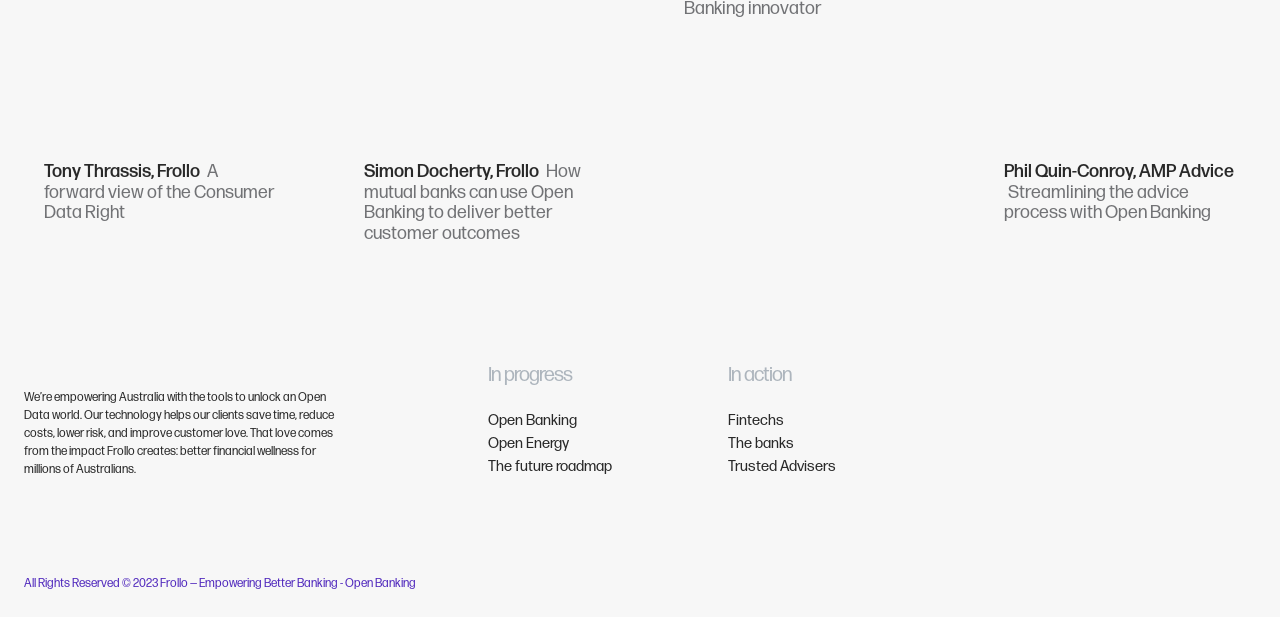Please find the bounding box coordinates of the section that needs to be clicked to achieve this instruction: "Visit Open Banking page".

[0.27, 0.933, 0.325, 0.957]